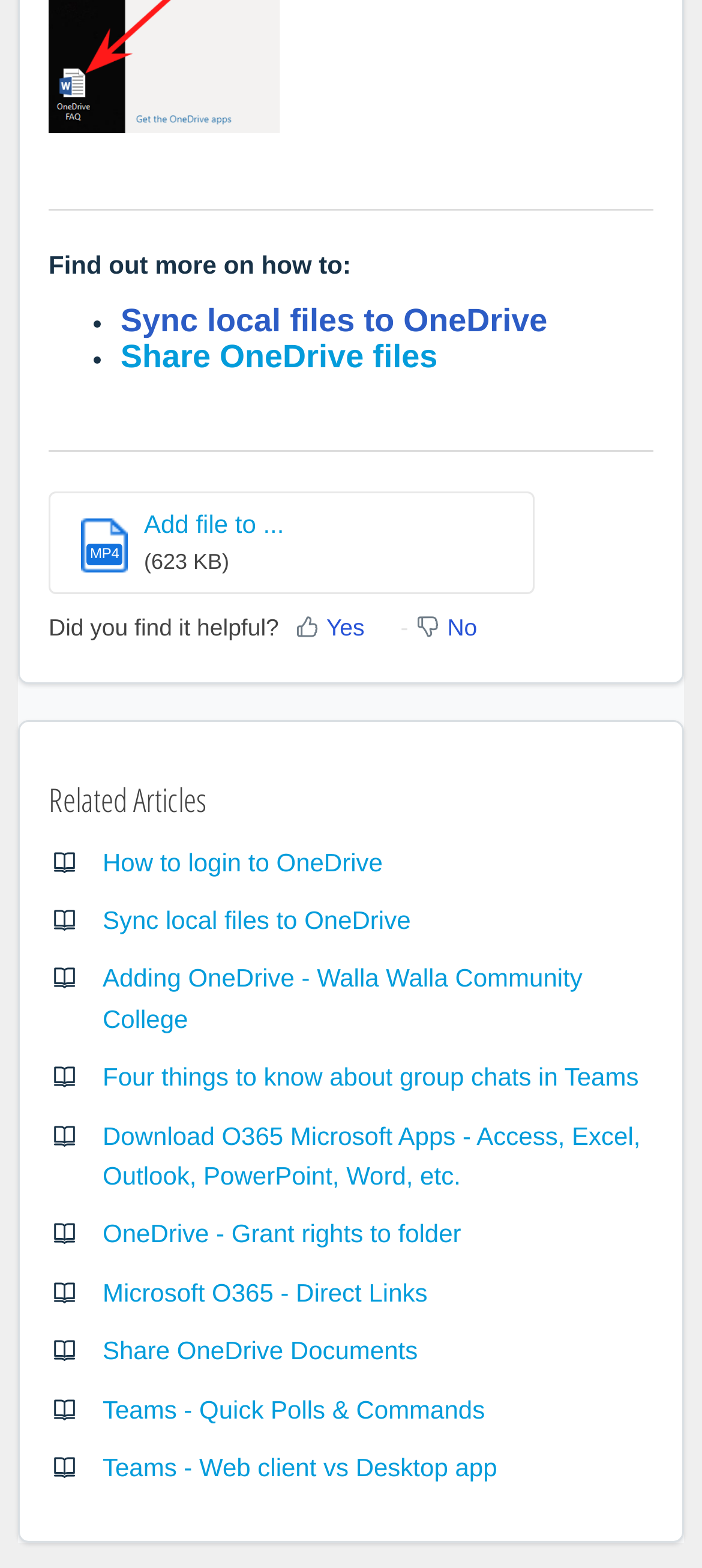Find the bounding box coordinates of the clickable area required to complete the following action: "Click on 'Share OneDrive Documents'".

[0.146, 0.852, 0.595, 0.87]